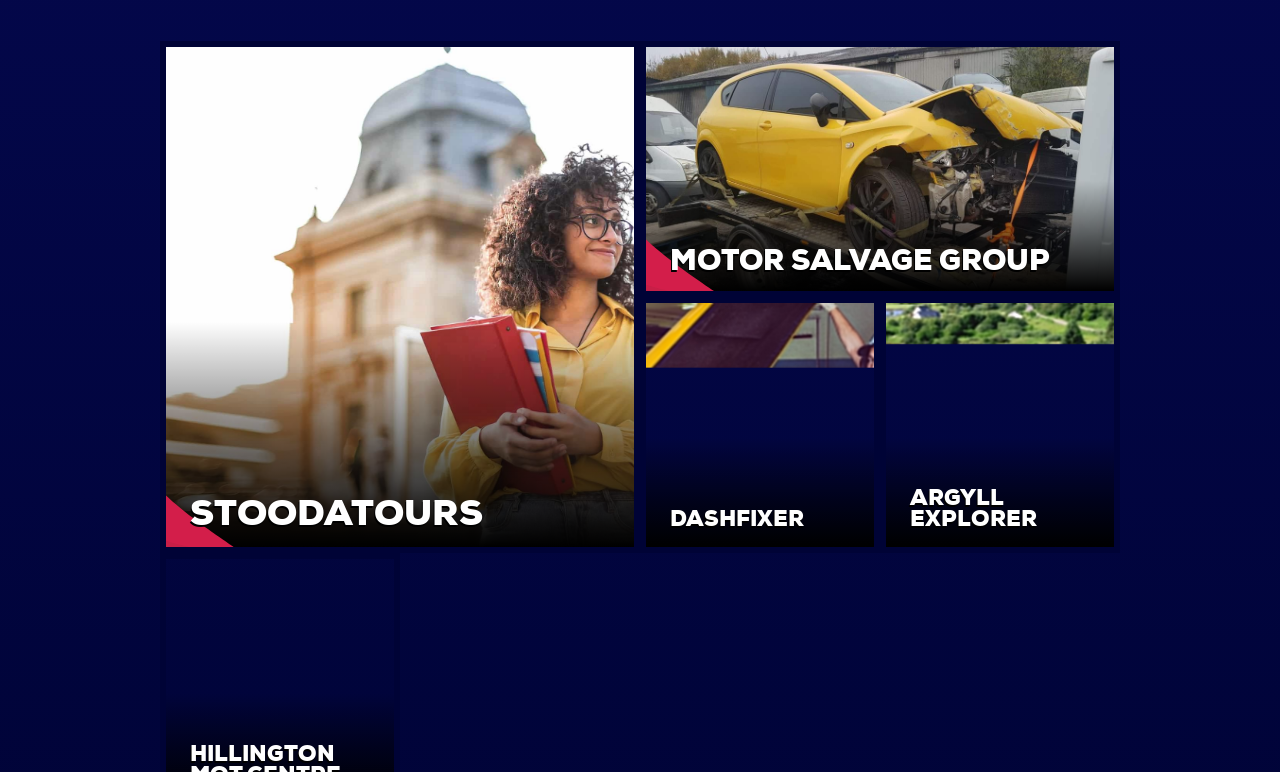Give a one-word or short phrase answer to the question: 
What is Argyll Explorer's new feature?

Interactive guided car tours